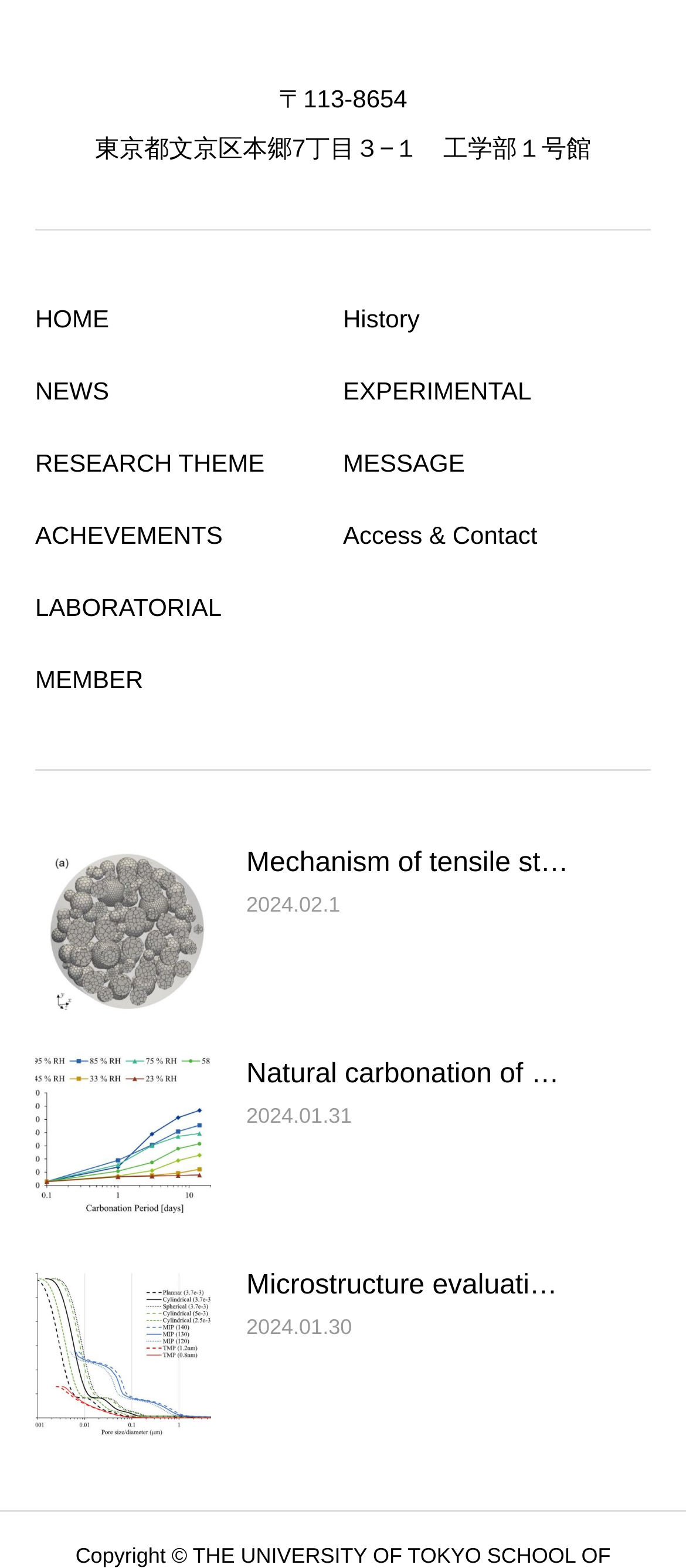Identify the bounding box coordinates of the area that should be clicked in order to complete the given instruction: "go to HOME page". The bounding box coordinates should be four float numbers between 0 and 1, i.e., [left, top, right, bottom].

[0.051, 0.192, 0.5, 0.215]